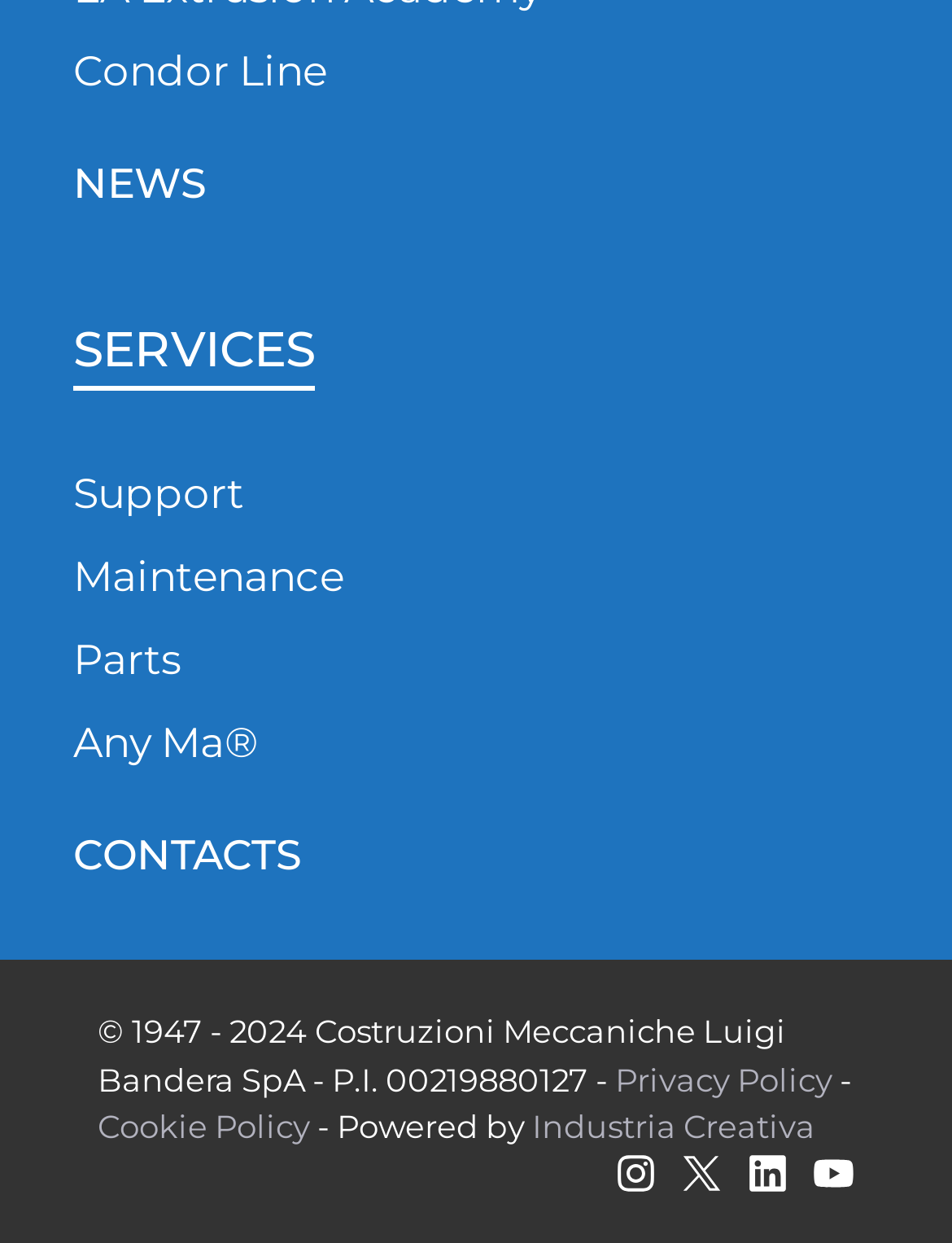Please provide a one-word or short phrase answer to the question:
What is the last link in the SERVICES section?

Any Ma®